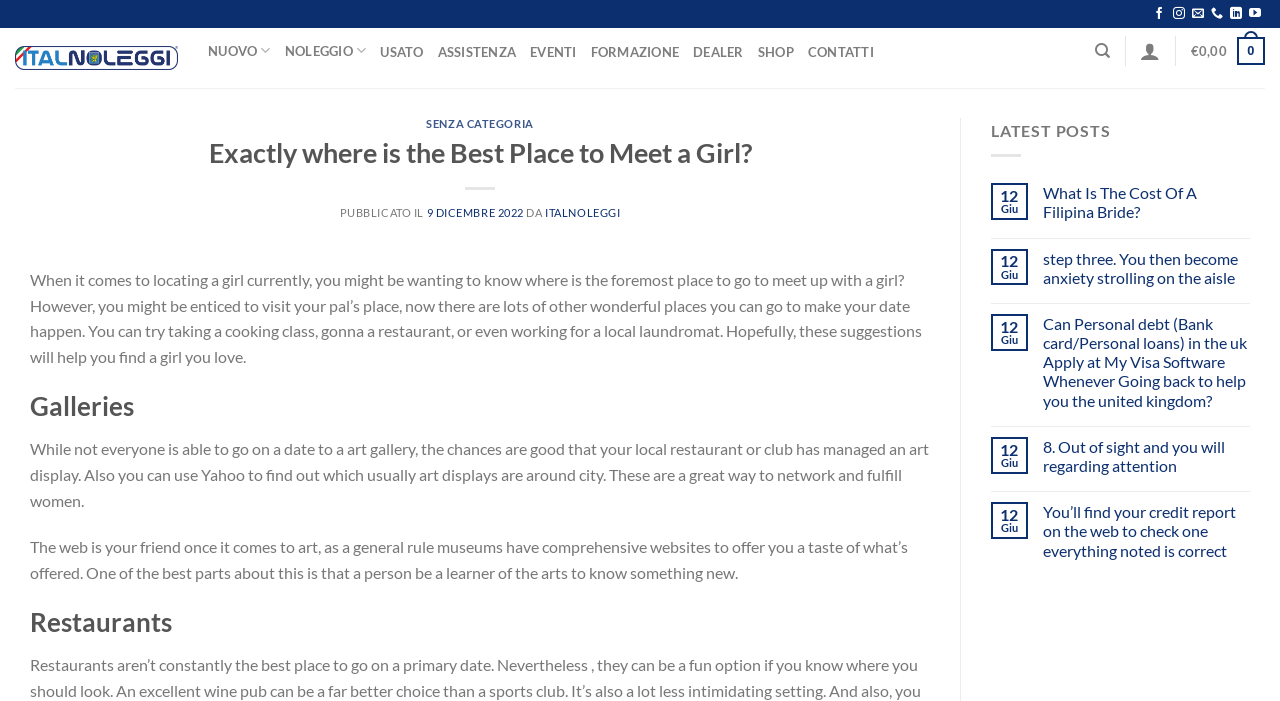Determine the bounding box coordinates of the region that needs to be clicked to achieve the task: "Visit the 'Galleries' section".

[0.023, 0.557, 0.727, 0.604]